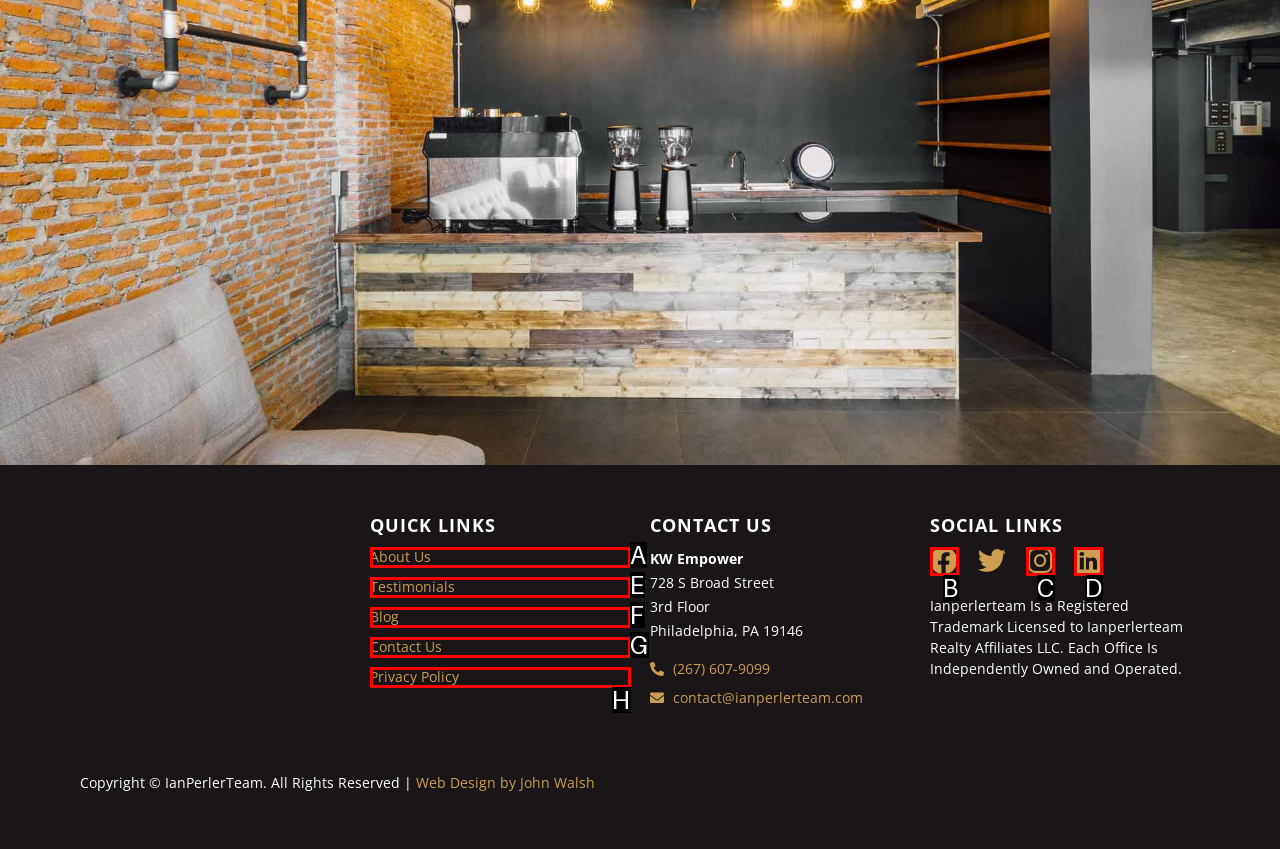From the description: Linkedin, select the HTML element that fits best. Reply with the letter of the appropriate option.

D